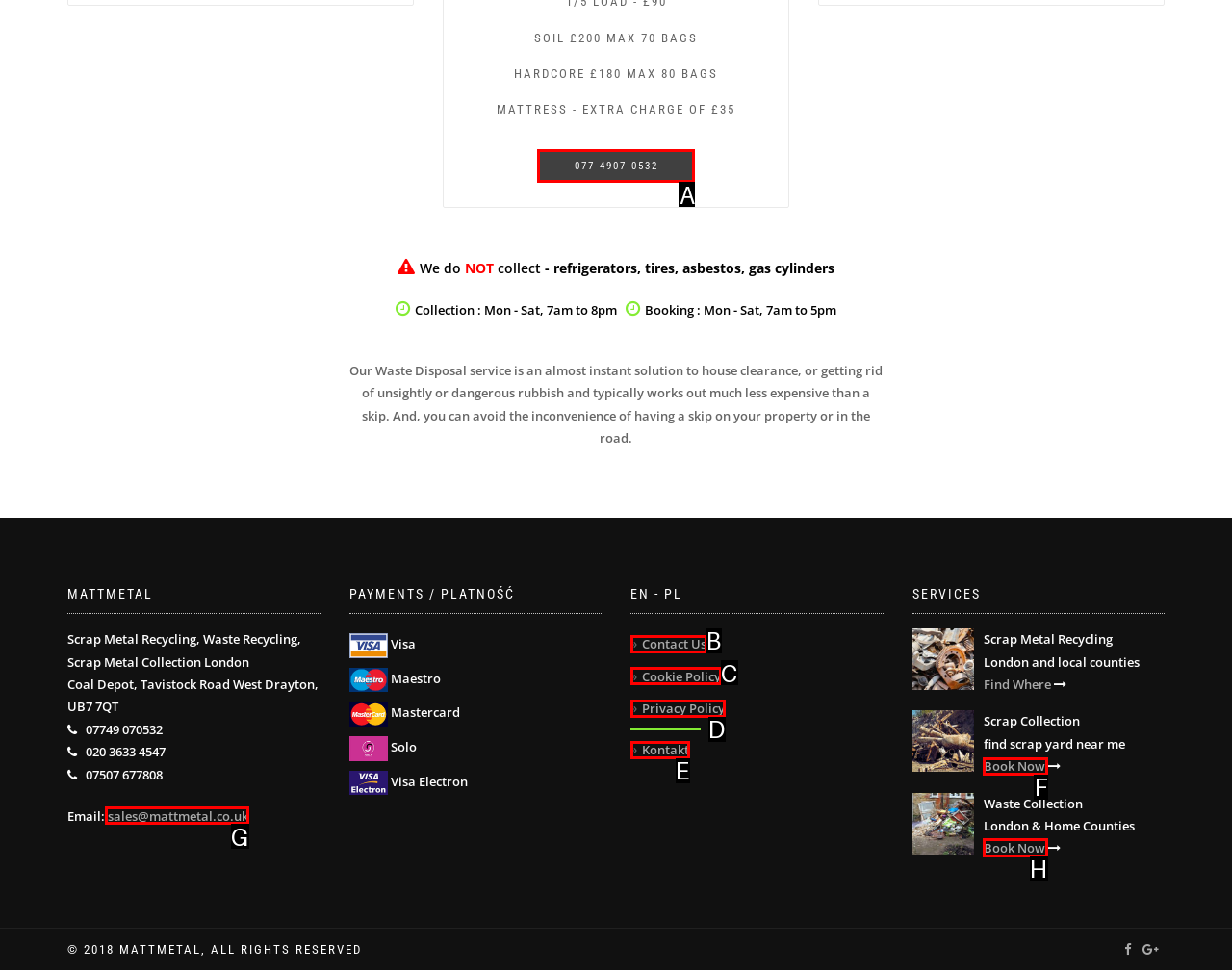Identify which lettered option to click to carry out the task: Book now for waste collection. Provide the letter as your answer.

H